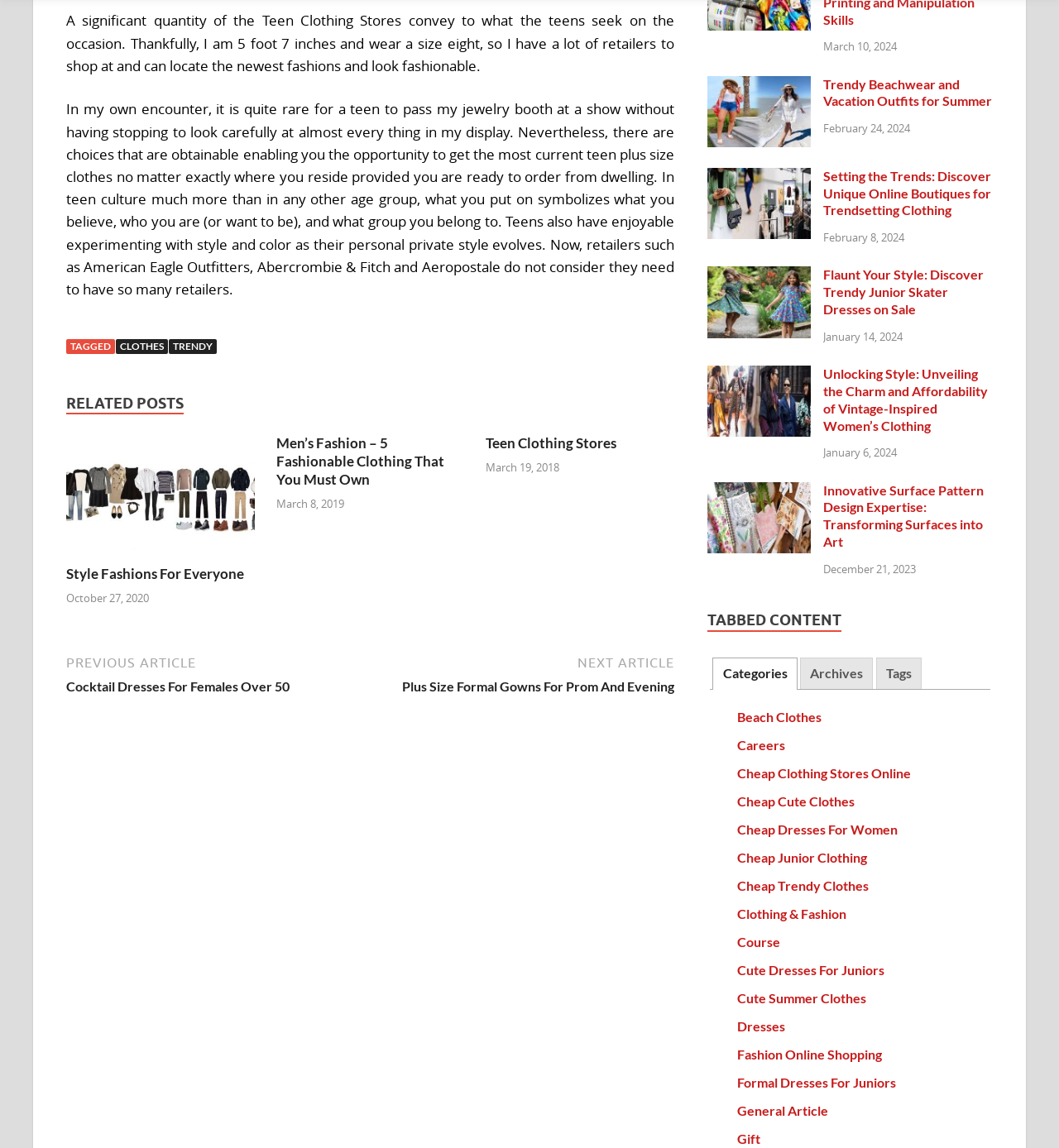Please predict the bounding box coordinates (top-left x, top-left y, bottom-right x, bottom-right y) for the UI element in the screenshot that fits the description: Judicial Interpretation

None